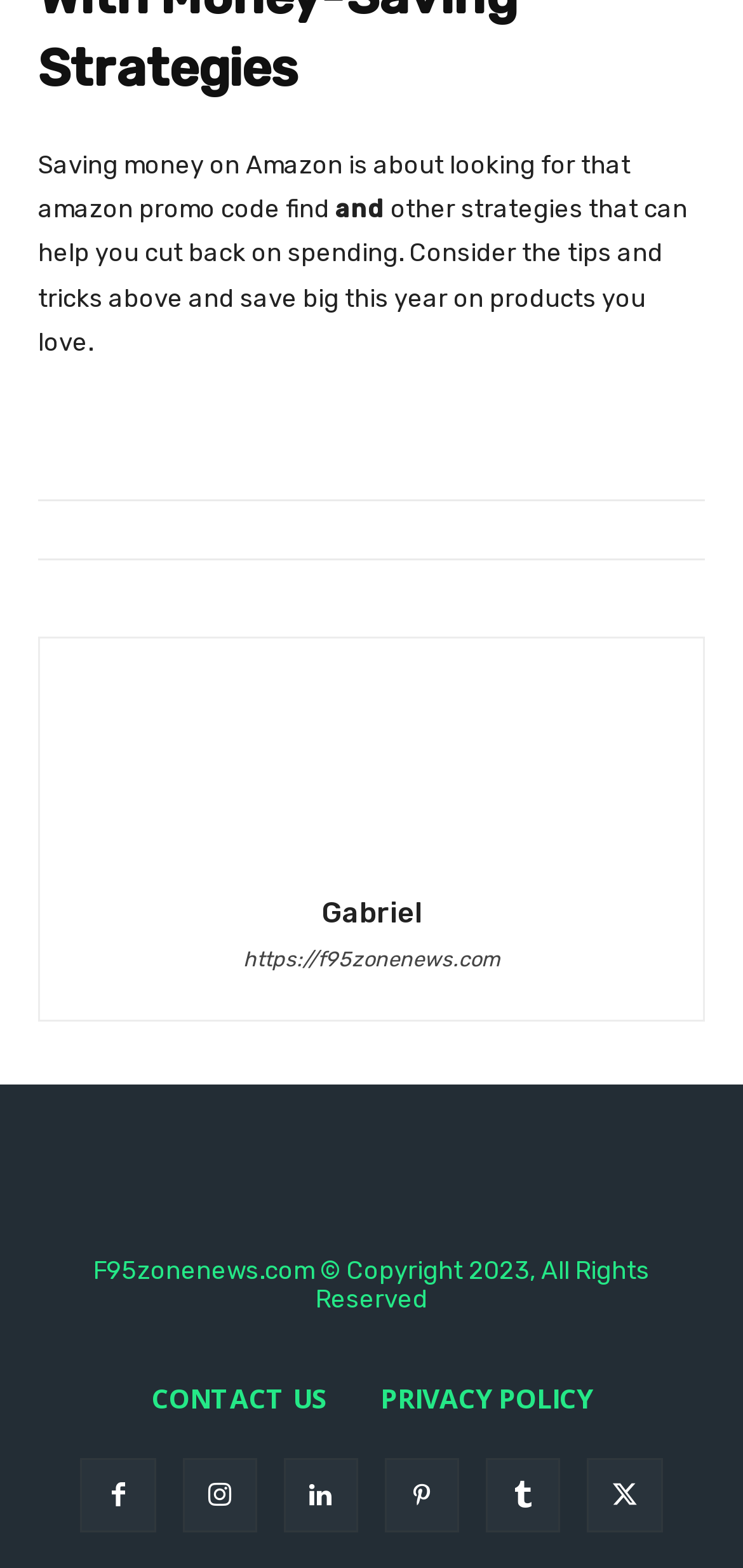Determine the bounding box coordinates of the region that needs to be clicked to achieve the task: "Learn more about the author Victor Olanrewaju".

None